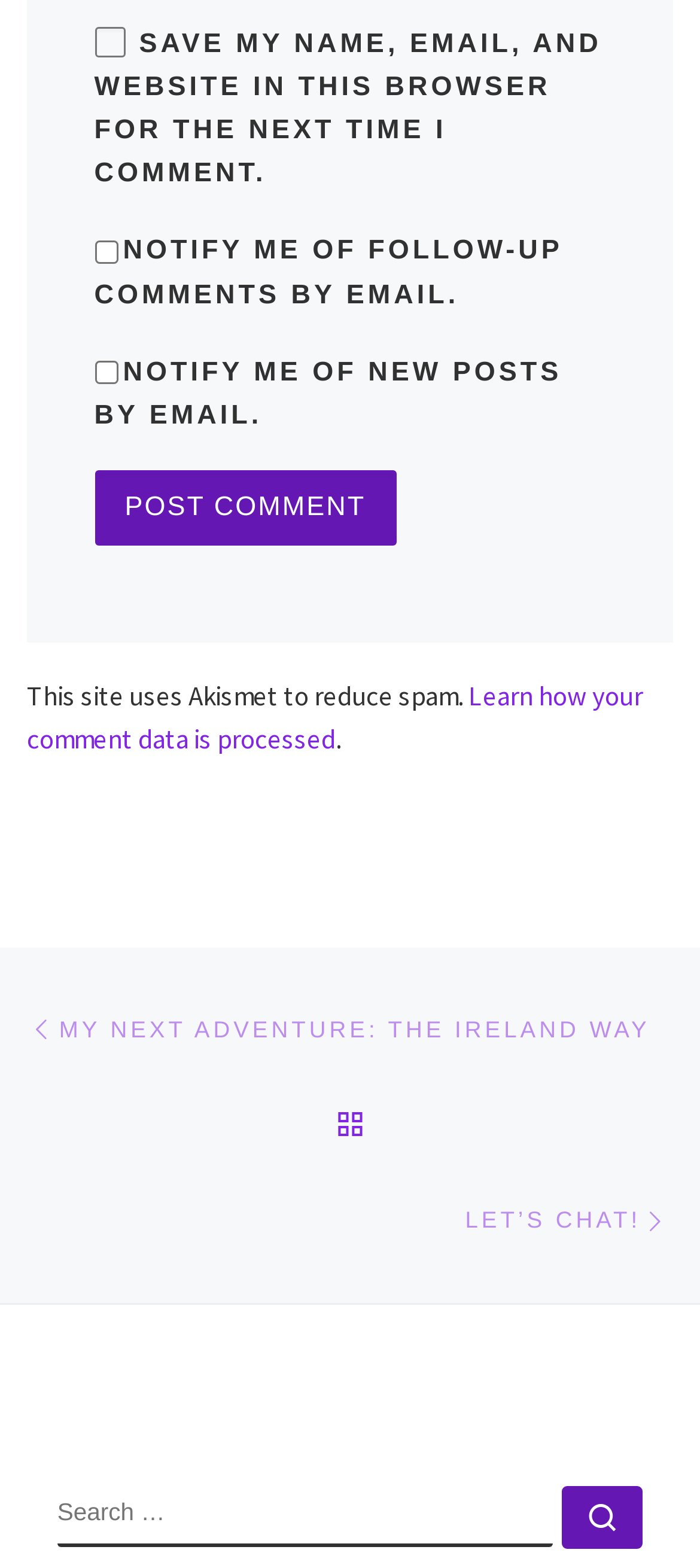Give a one-word or phrase response to the following question: What is the function of the search box?

To search